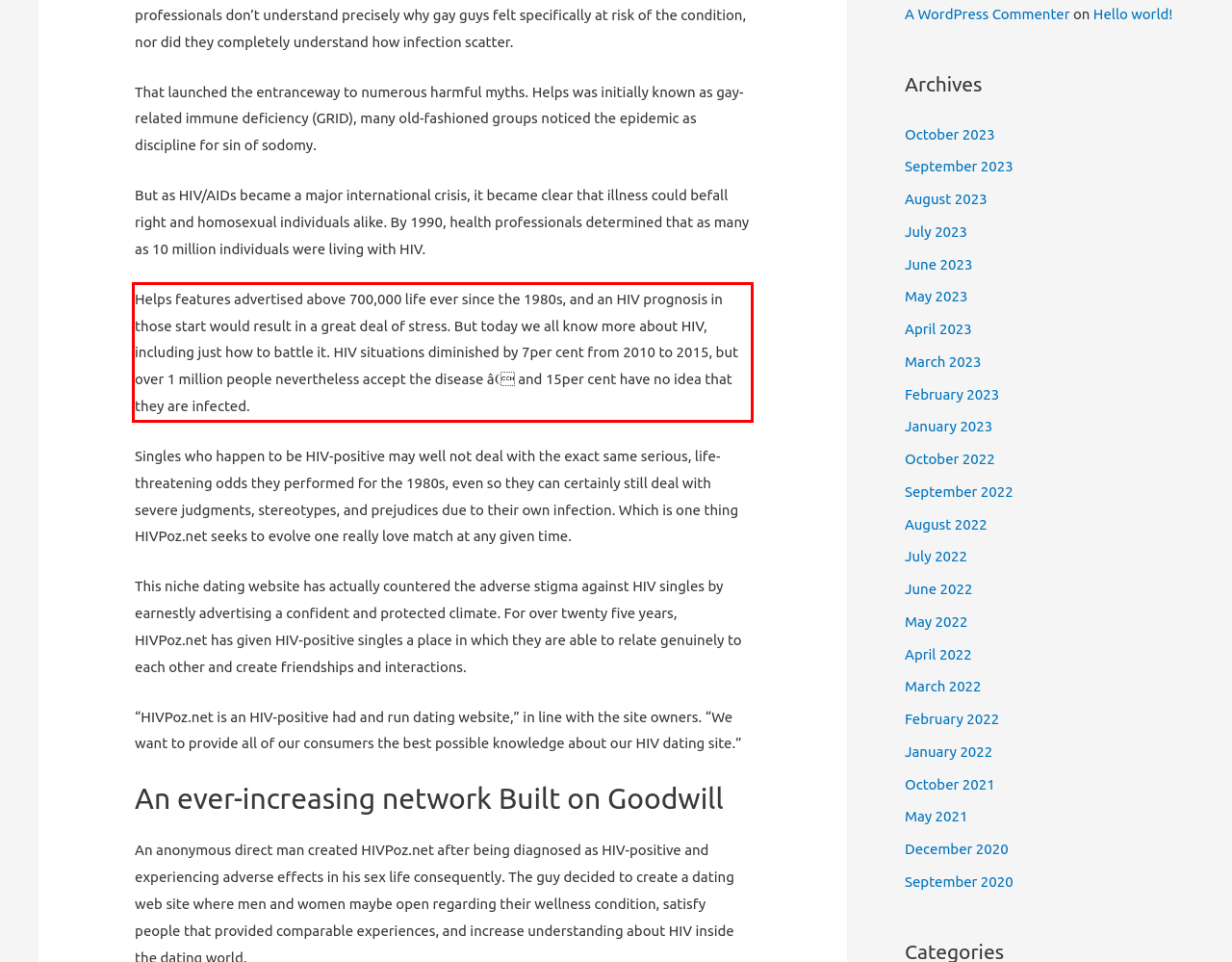Please extract the text content from the UI element enclosed by the red rectangle in the screenshot.

Helps features advertised above 700,000 life ever since the 1980s, and an HIV prognosis in those start would result in a great deal of stress. But today we all know more about HIV, including just how to battle it. HIV situations diminished by 7per cent from 2010 to 2015, but over 1 million people nevertheless accept the disease â and 15per cent have no idea that they are infected.